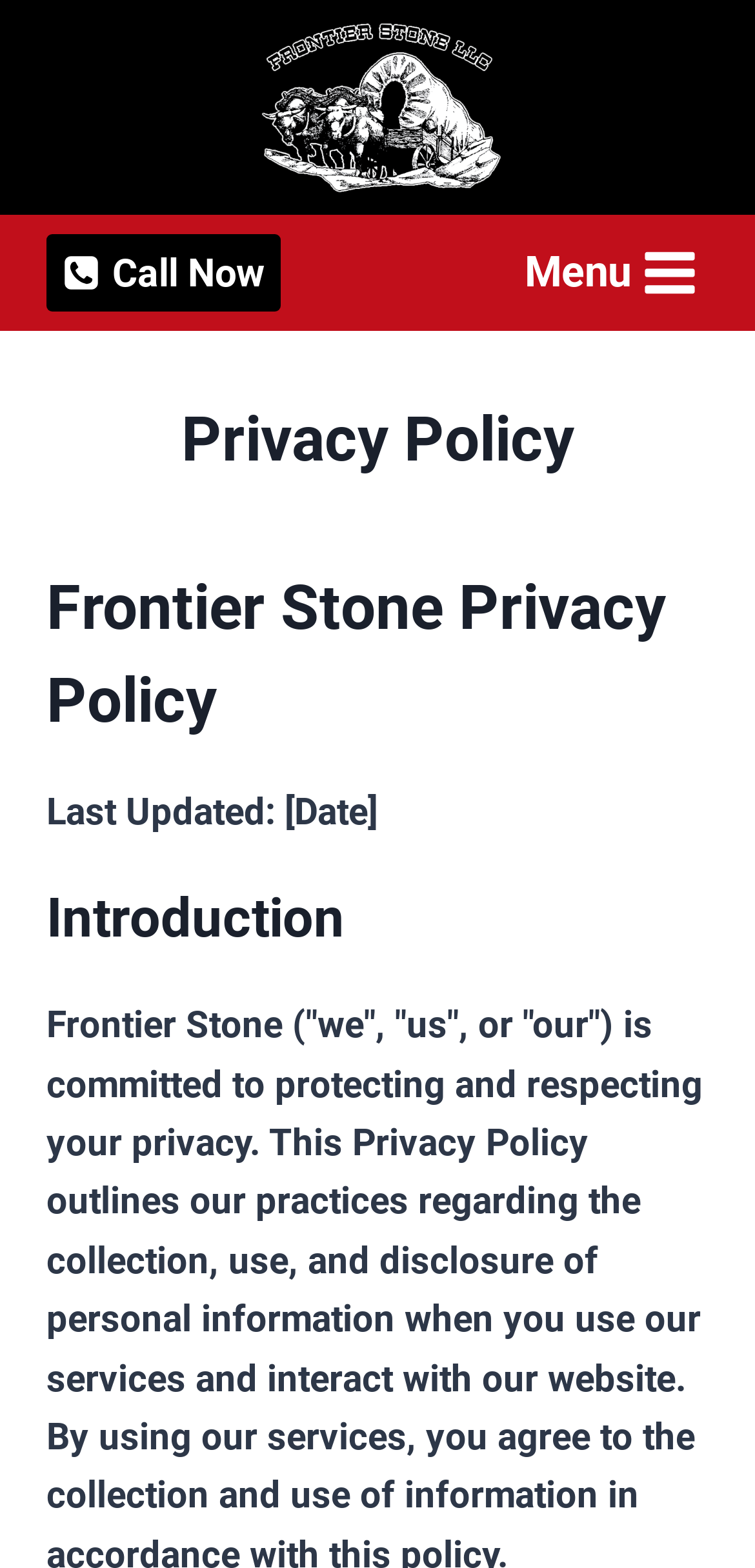Using a single word or phrase, answer the following question: 
Is the menu expanded?

No